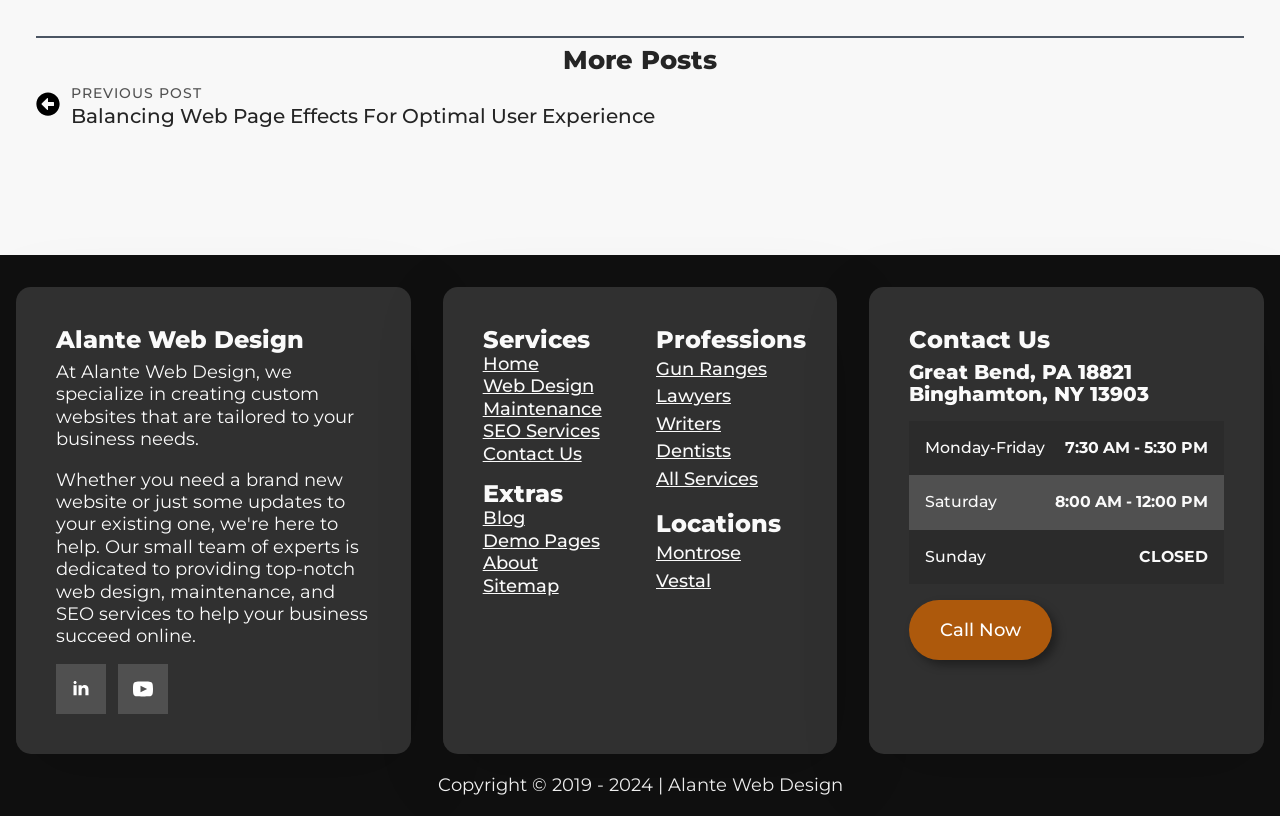Point out the bounding box coordinates of the section to click in order to follow this instruction: "Check the 'Contact Us' information".

[0.71, 0.4, 0.956, 0.433]